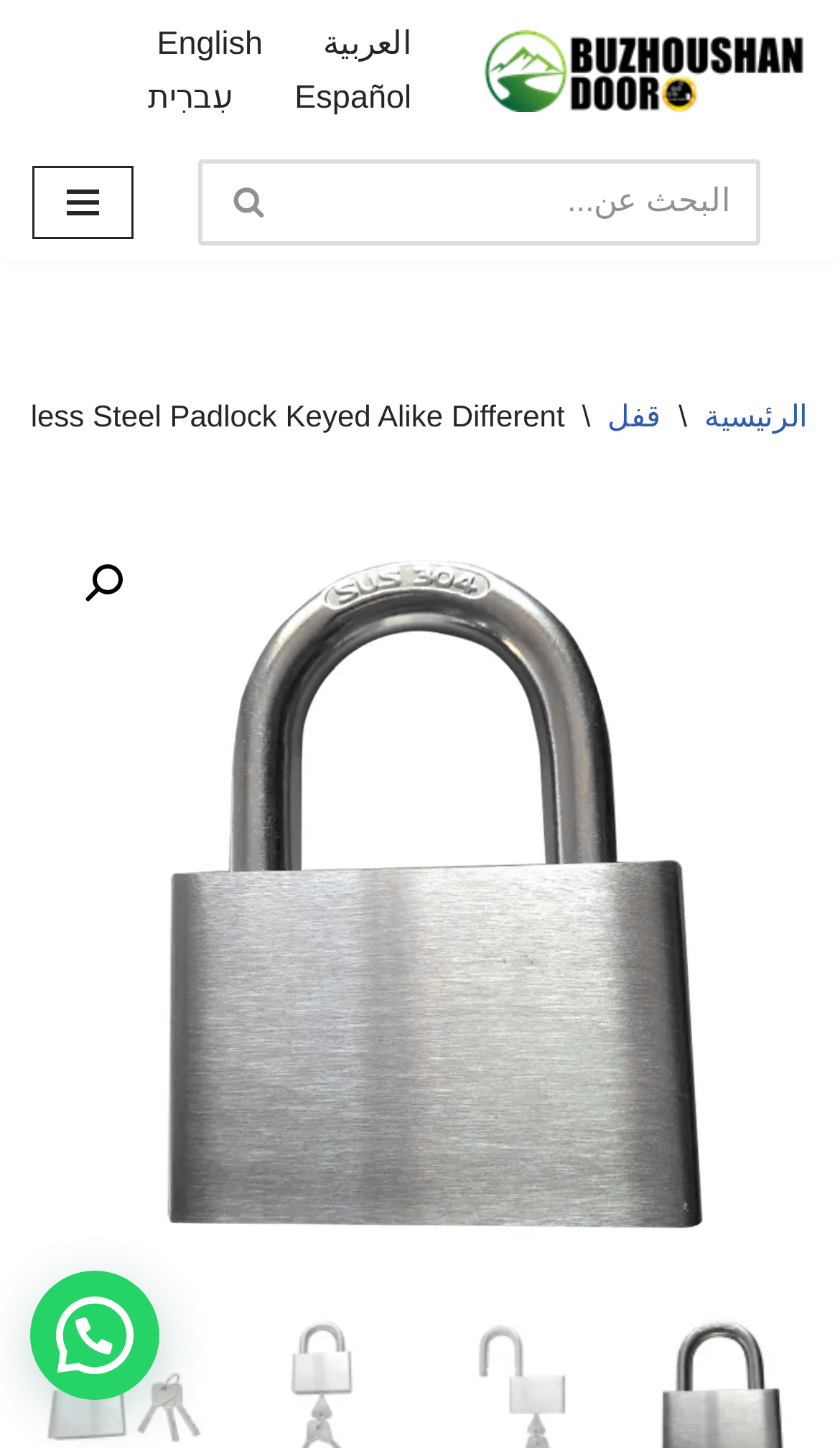Please identify the bounding box coordinates of the element's region that should be clicked to execute the following instruction: "expand navigation menu". The bounding box coordinates must be four float numbers between 0 and 1, i.e., [left, top, right, bottom].

[0.038, 0.114, 0.159, 0.164]